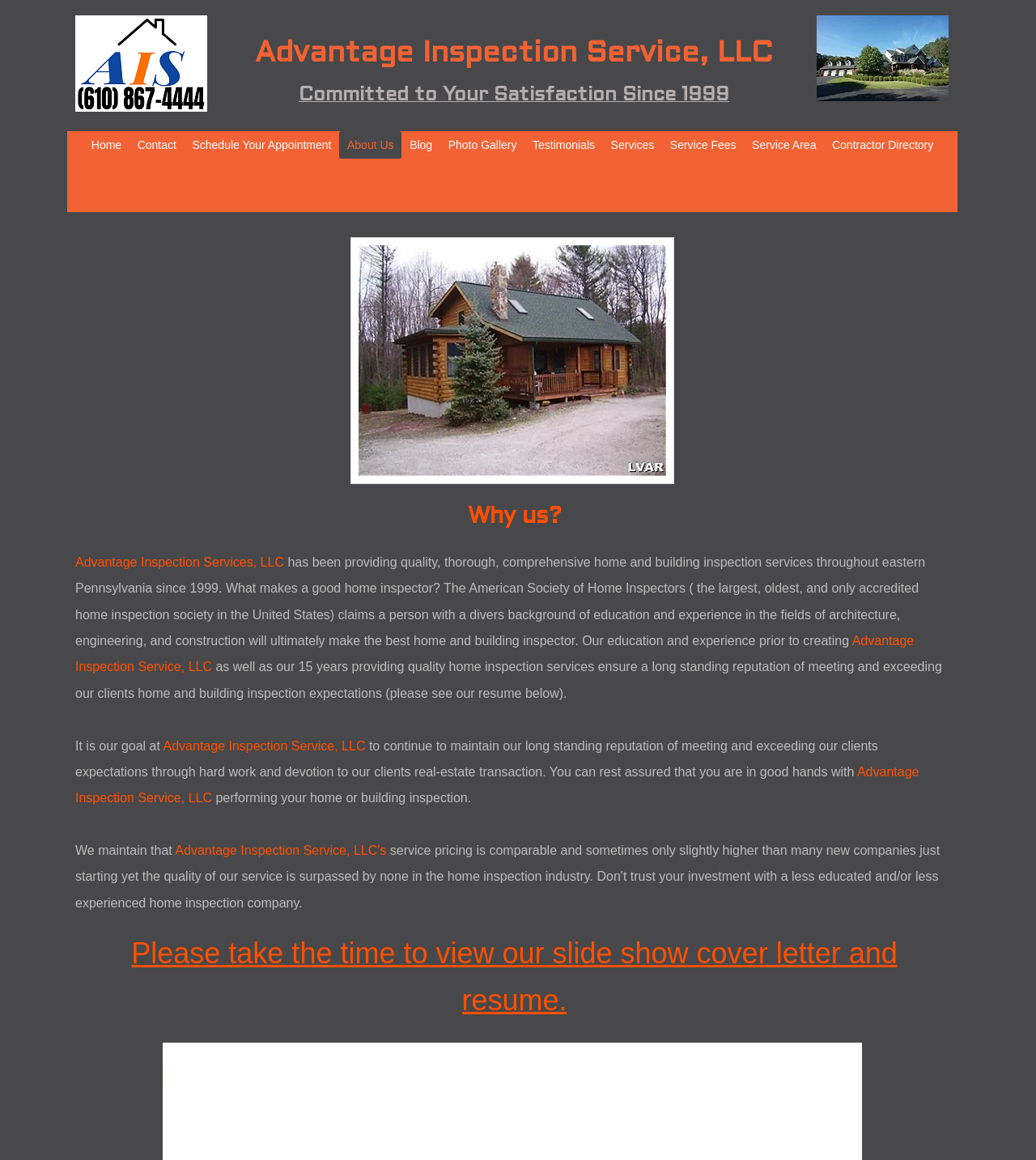Based on the description "QUOTE OF THE DAY", find the bounding box of the specified UI element.

None